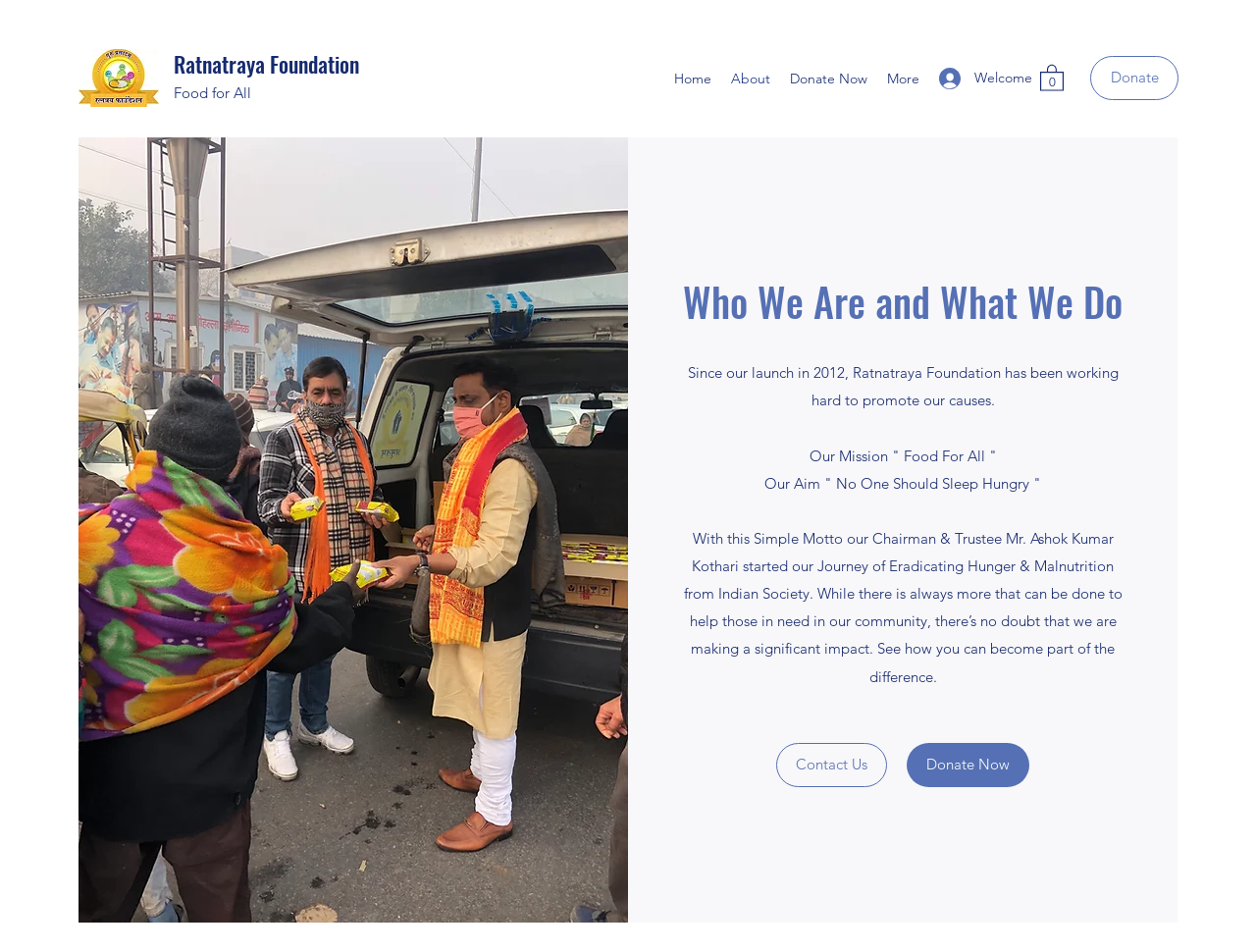Please provide the bounding box coordinates for the element that needs to be clicked to perform the instruction: "Go to the Home page". The coordinates must consist of four float numbers between 0 and 1, formatted as [left, top, right, bottom].

[0.529, 0.067, 0.574, 0.098]